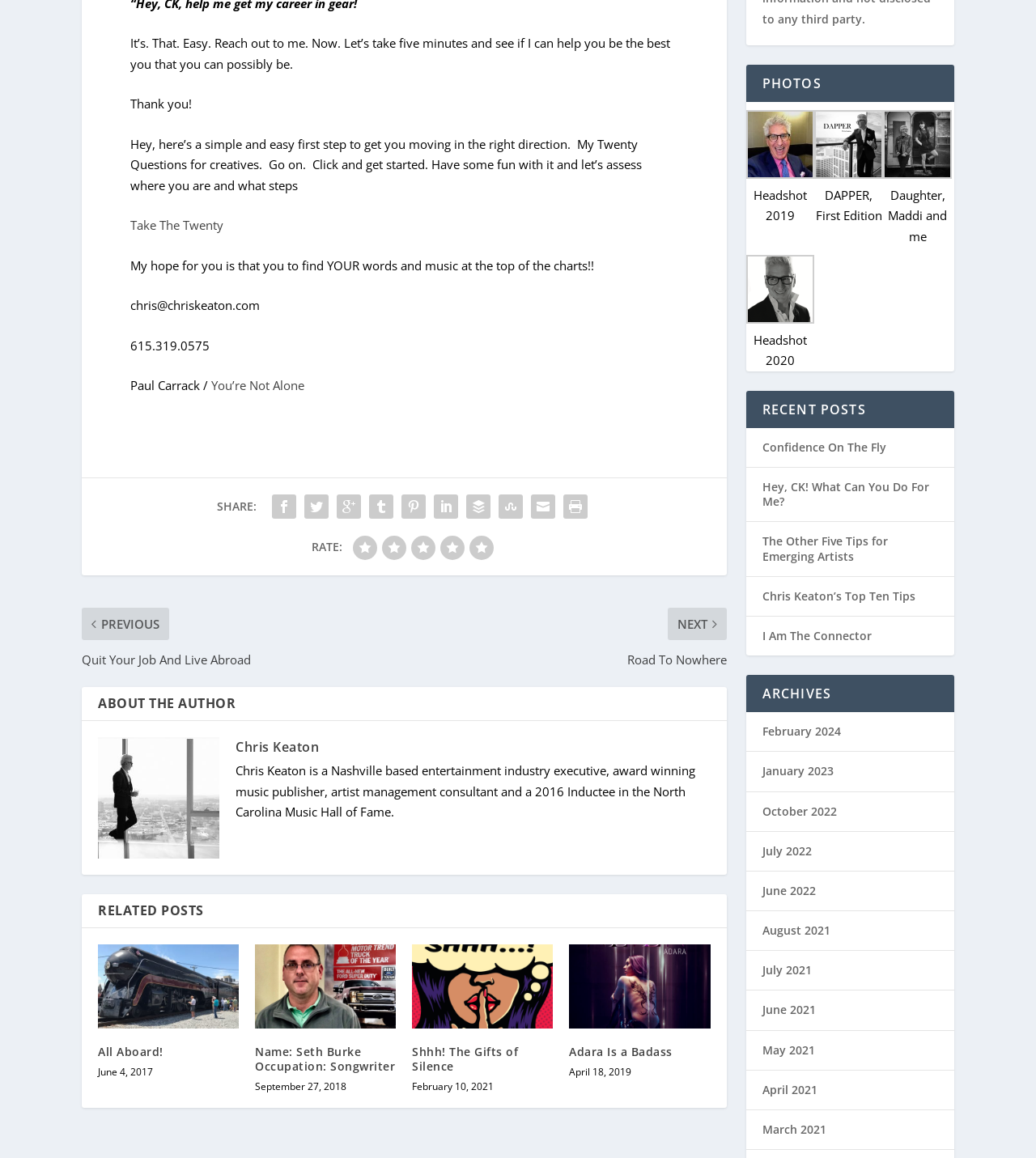Please locate the UI element described by "Take The Twenty" and provide its bounding box coordinates.

[0.126, 0.187, 0.216, 0.201]